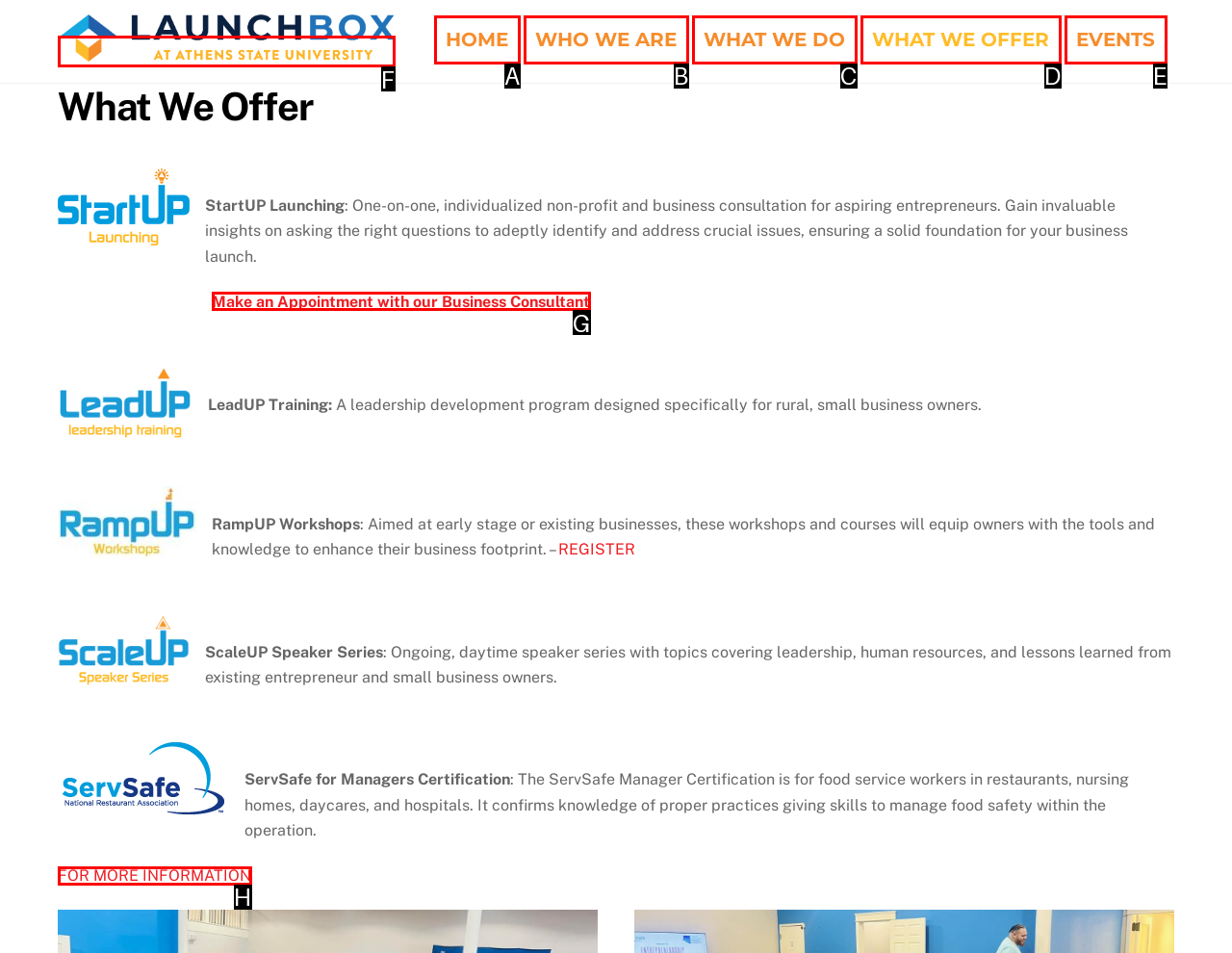Identify which option matches the following description: What We Do
Answer by giving the letter of the correct option directly.

C